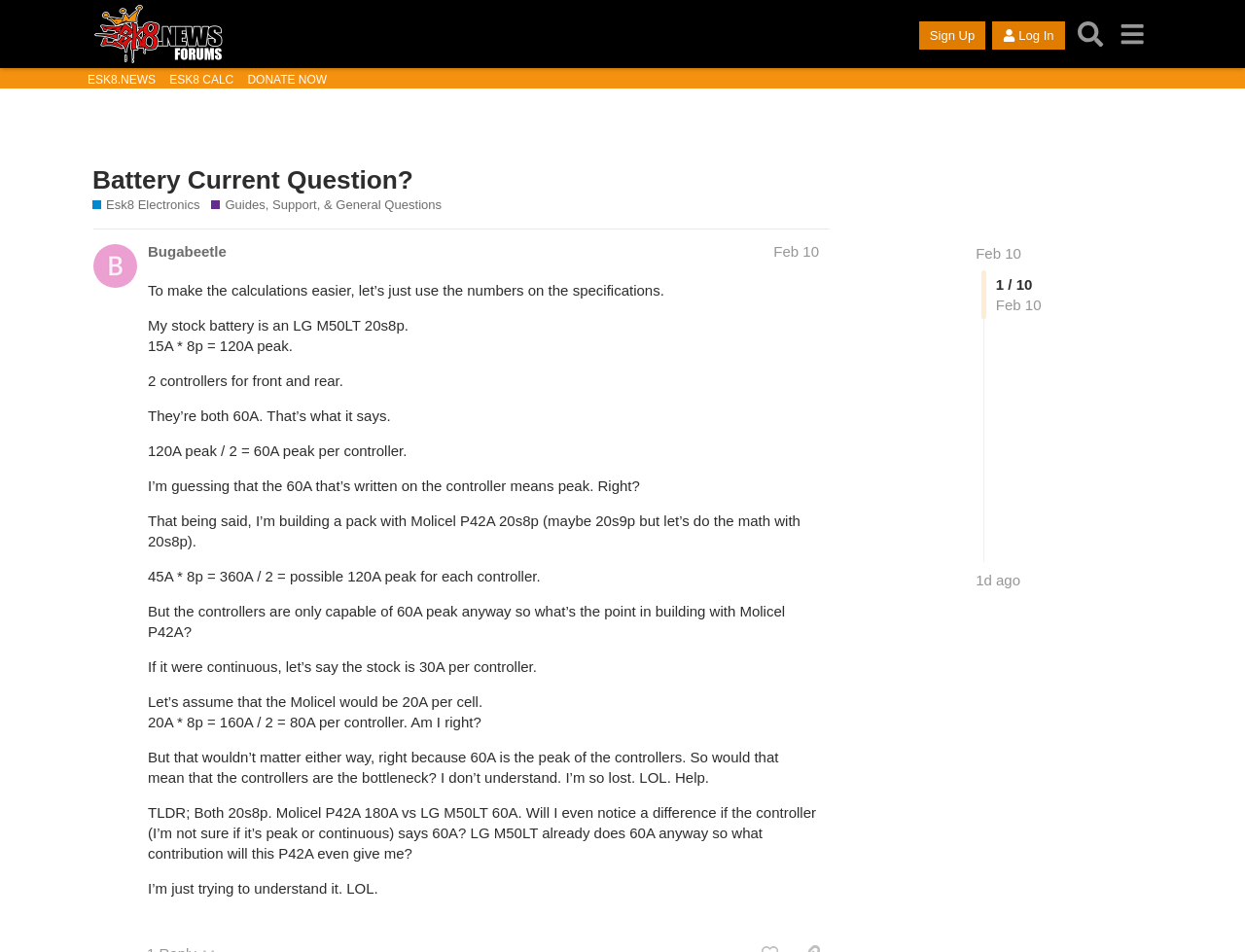What is the author's question about the controllers? Based on the screenshot, please respond with a single word or phrase.

If the controllers are the bottleneck